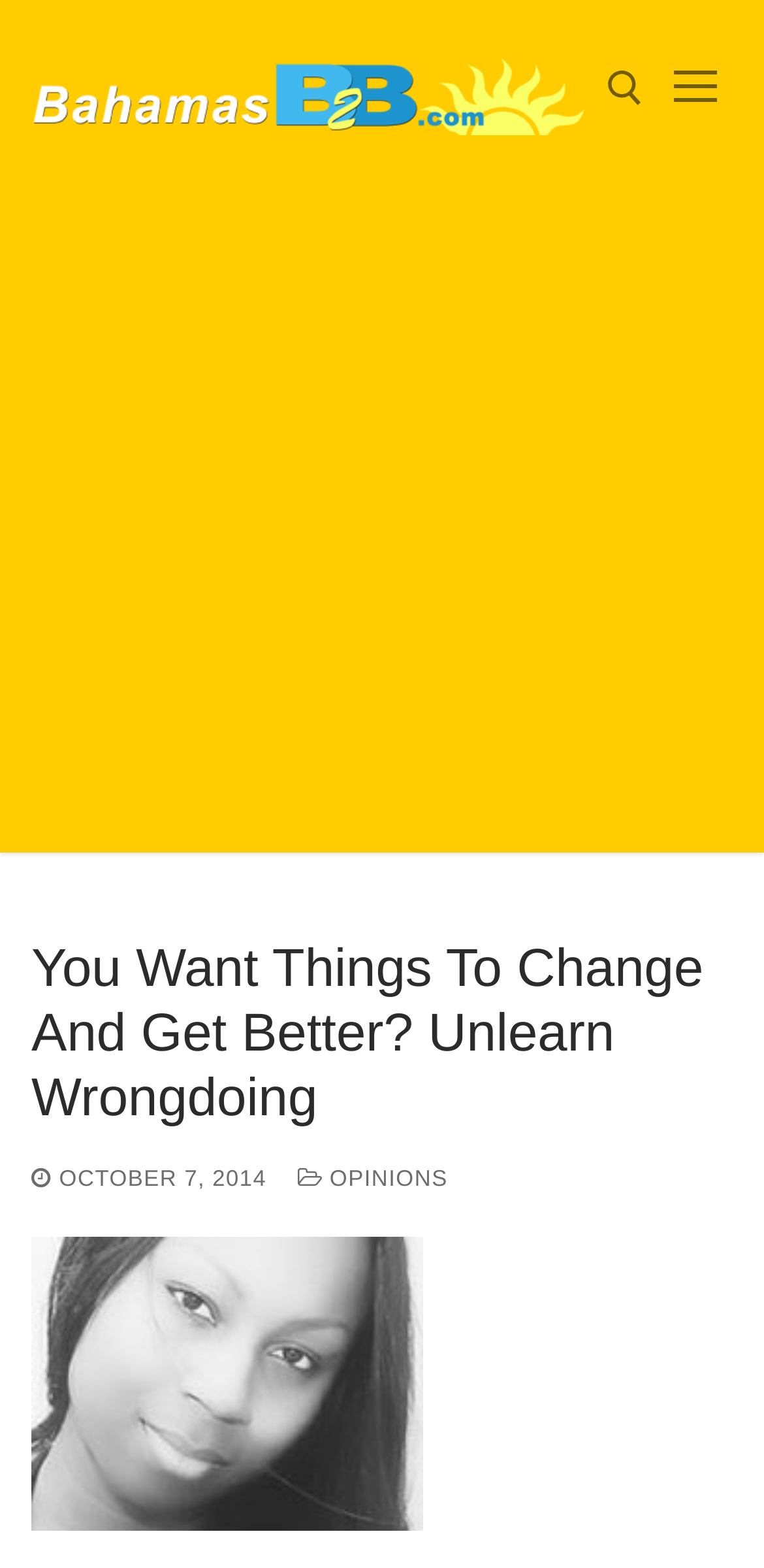Pinpoint the bounding box coordinates of the element that must be clicked to accomplish the following instruction: "open search tool". The coordinates should be in the format of four float numbers between 0 and 1, i.e., [left, top, right, bottom].

[0.795, 0.045, 0.841, 0.068]